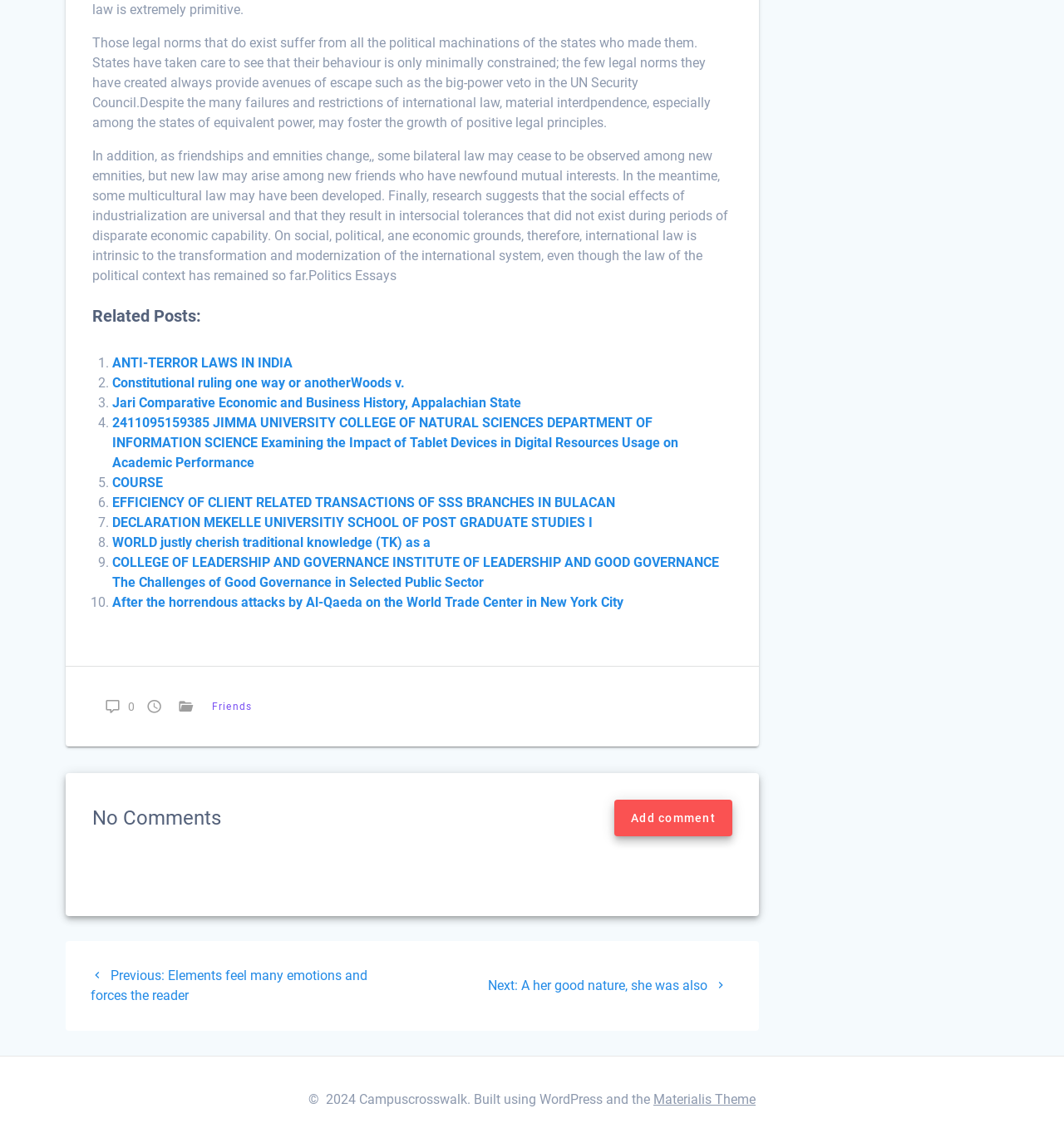Please identify the bounding box coordinates of the region to click in order to complete the given instruction: "Click on the 'ANTI-TERROR LAWS IN INDIA' link". The coordinates should be four float numbers between 0 and 1, i.e., [left, top, right, bottom].

[0.105, 0.31, 0.275, 0.324]